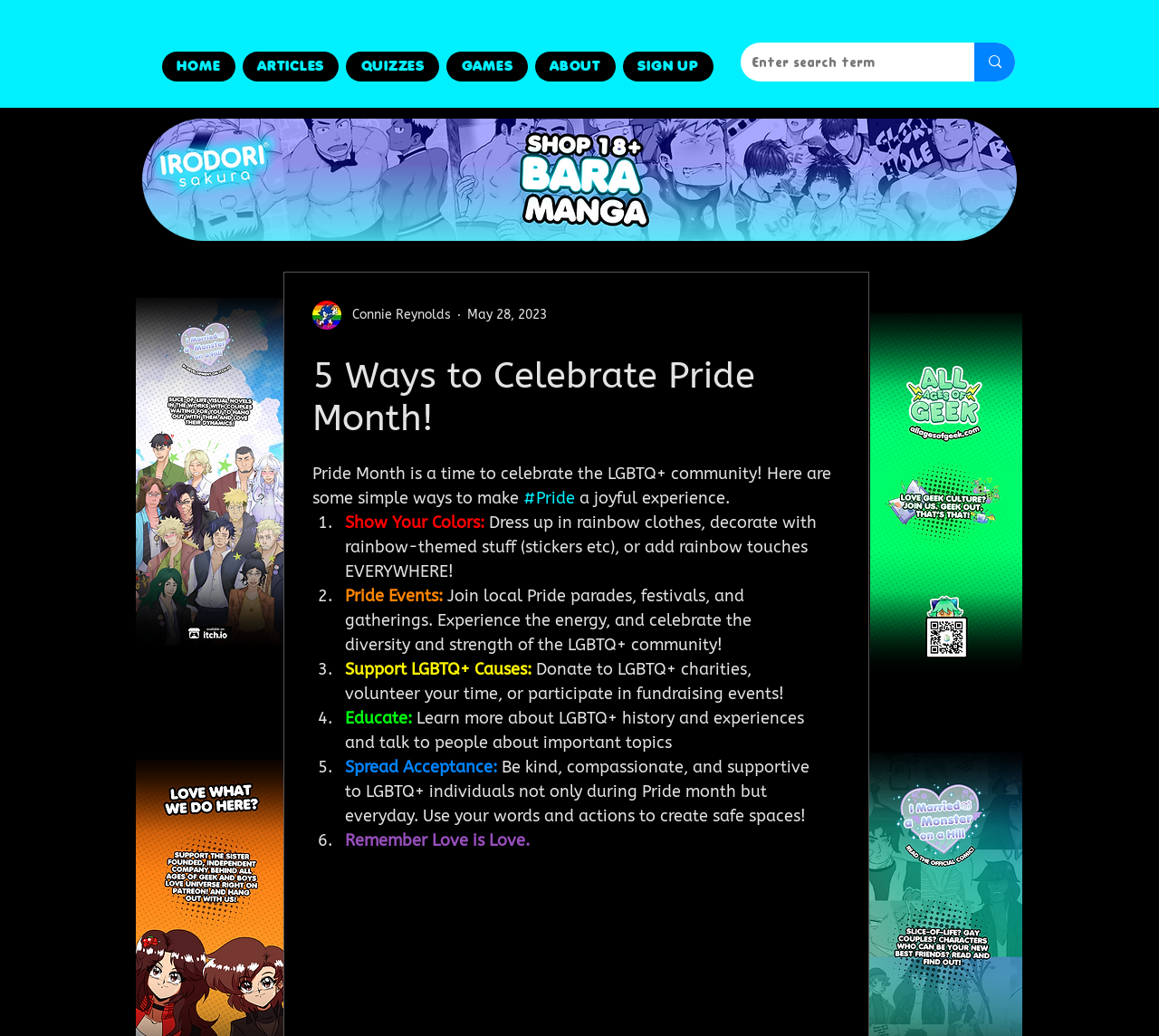Answer the question below in one word or phrase:
How many ways to celebrate Pride Month are listed?

5